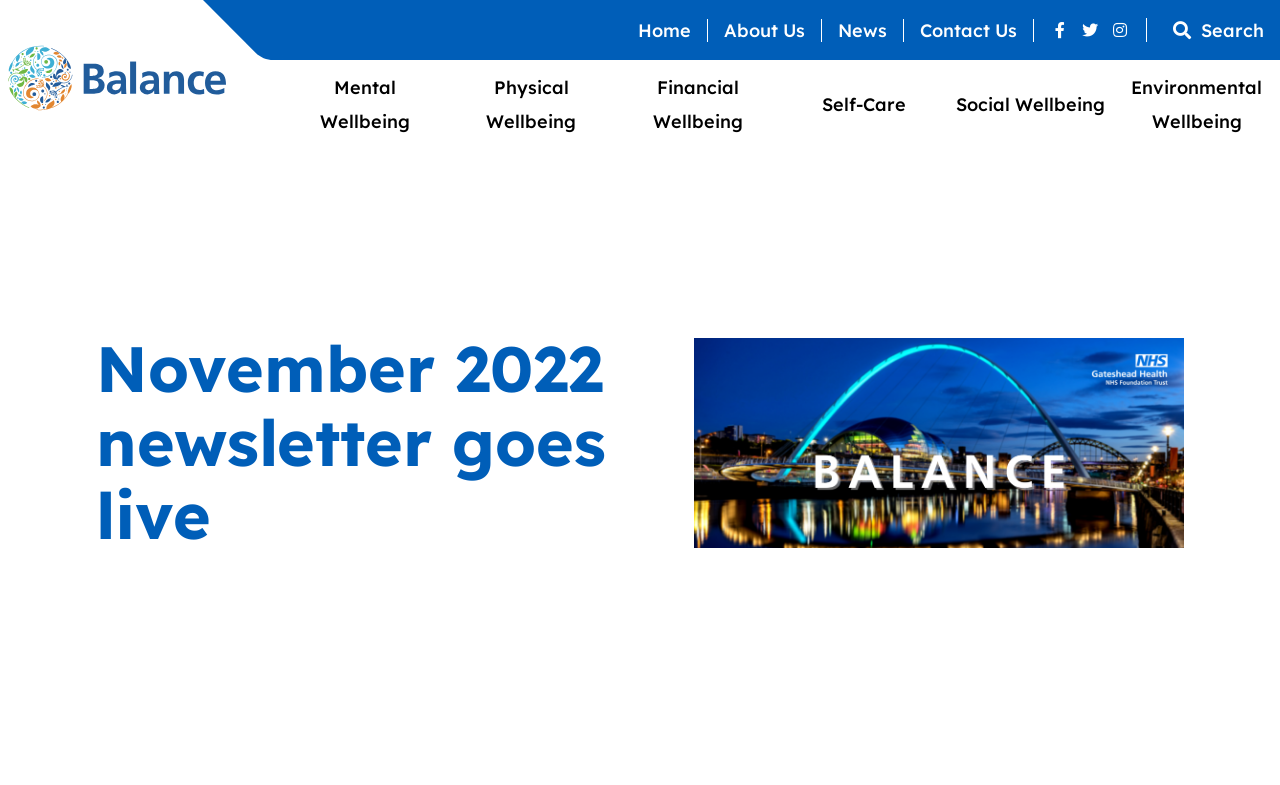How many social media links are available?
Based on the image, provide your answer in one word or phrase.

3